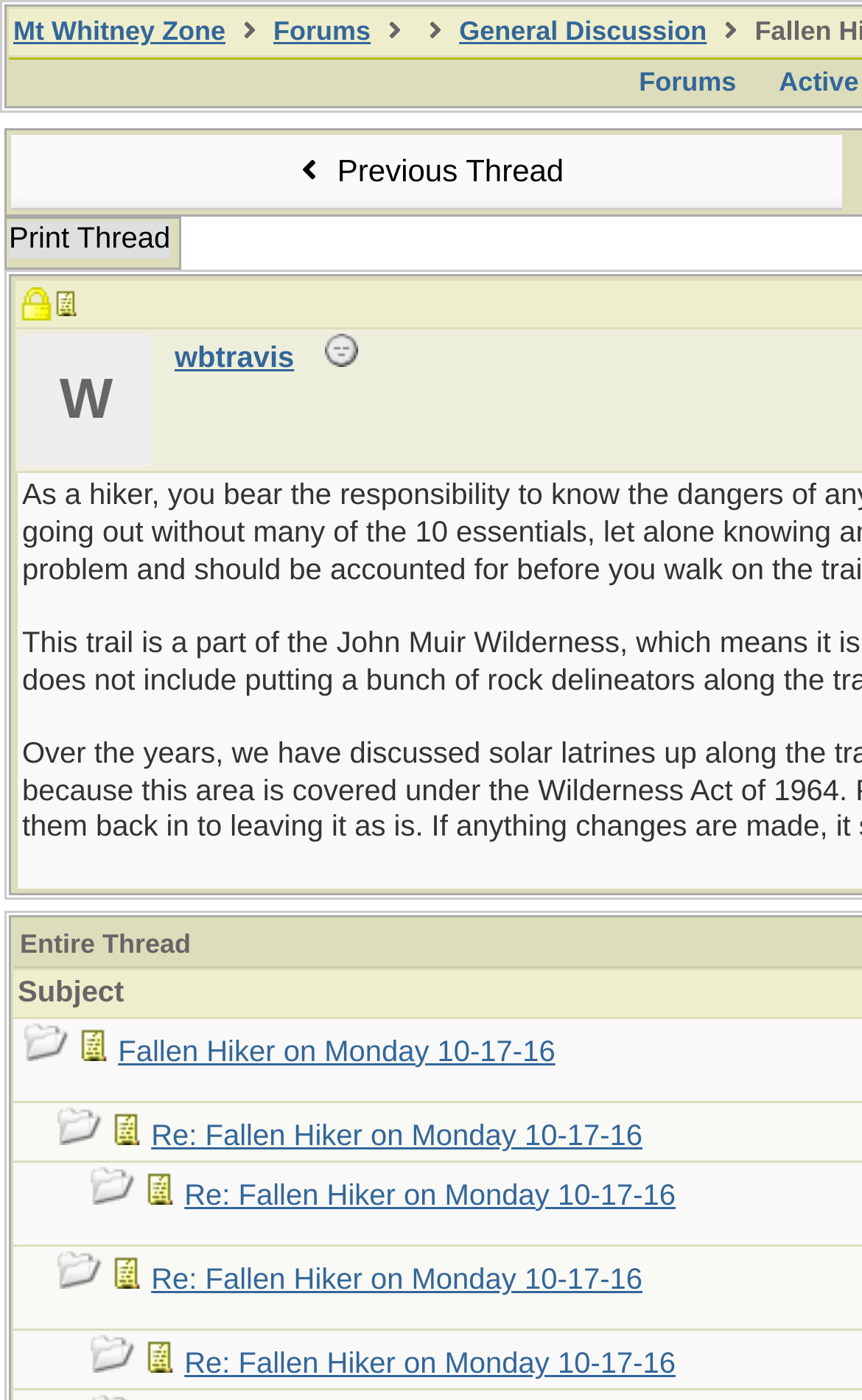What is the purpose of the 'Print Thread' button?
Using the image, provide a detailed and thorough answer to the question.

The 'Print Thread' button is located in a table cell and is likely used to print the entire discussion thread, allowing users to have a physical copy of the conversation.